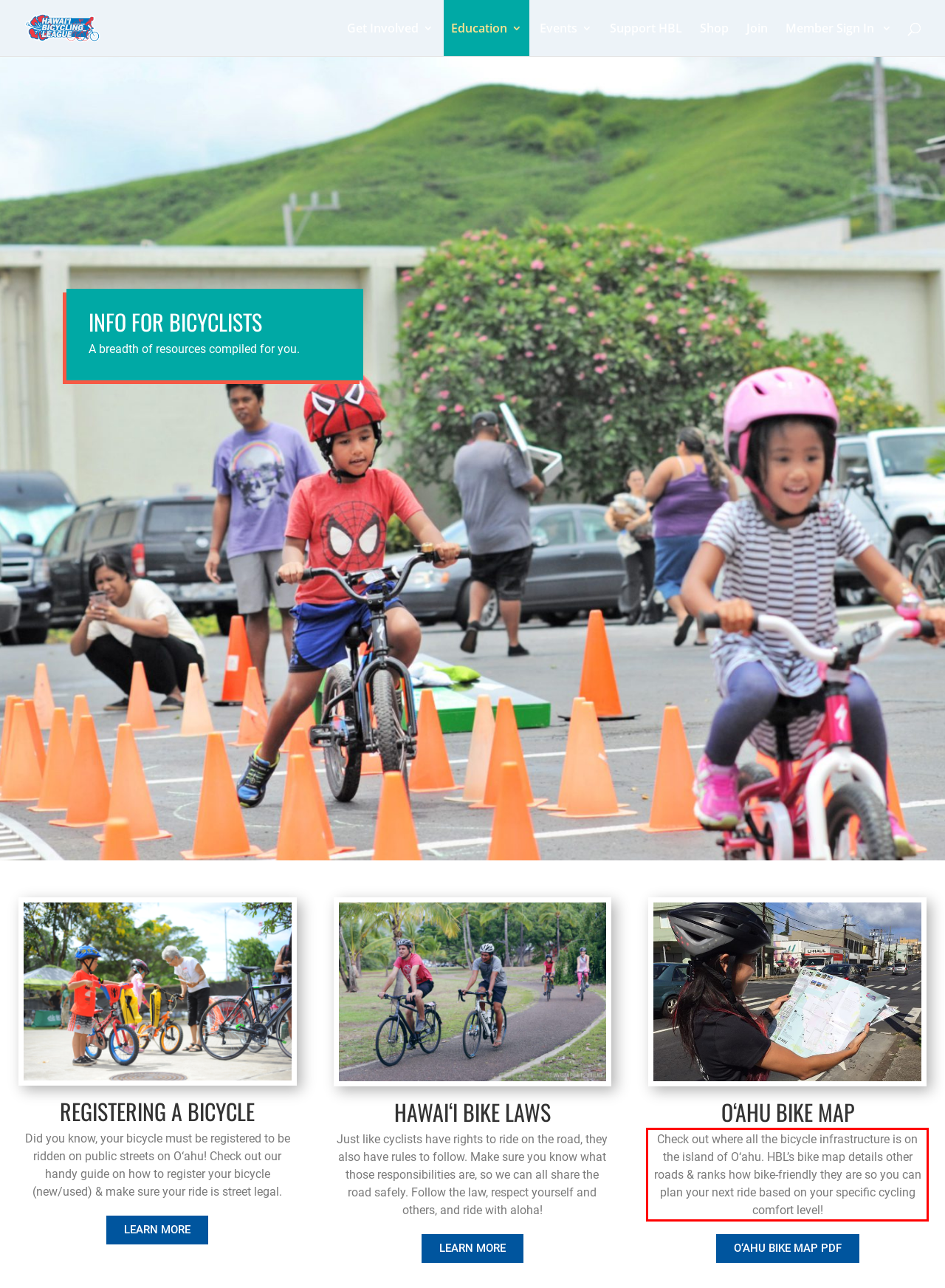Please use OCR to extract the text content from the red bounding box in the provided webpage screenshot.

Check out where all the bicycle infrastructure is on the island of O‘ahu. HBL’s bike map details other roads & ranks how bike-friendly they are so you can plan your next ride based on your specific cycling comfort level!